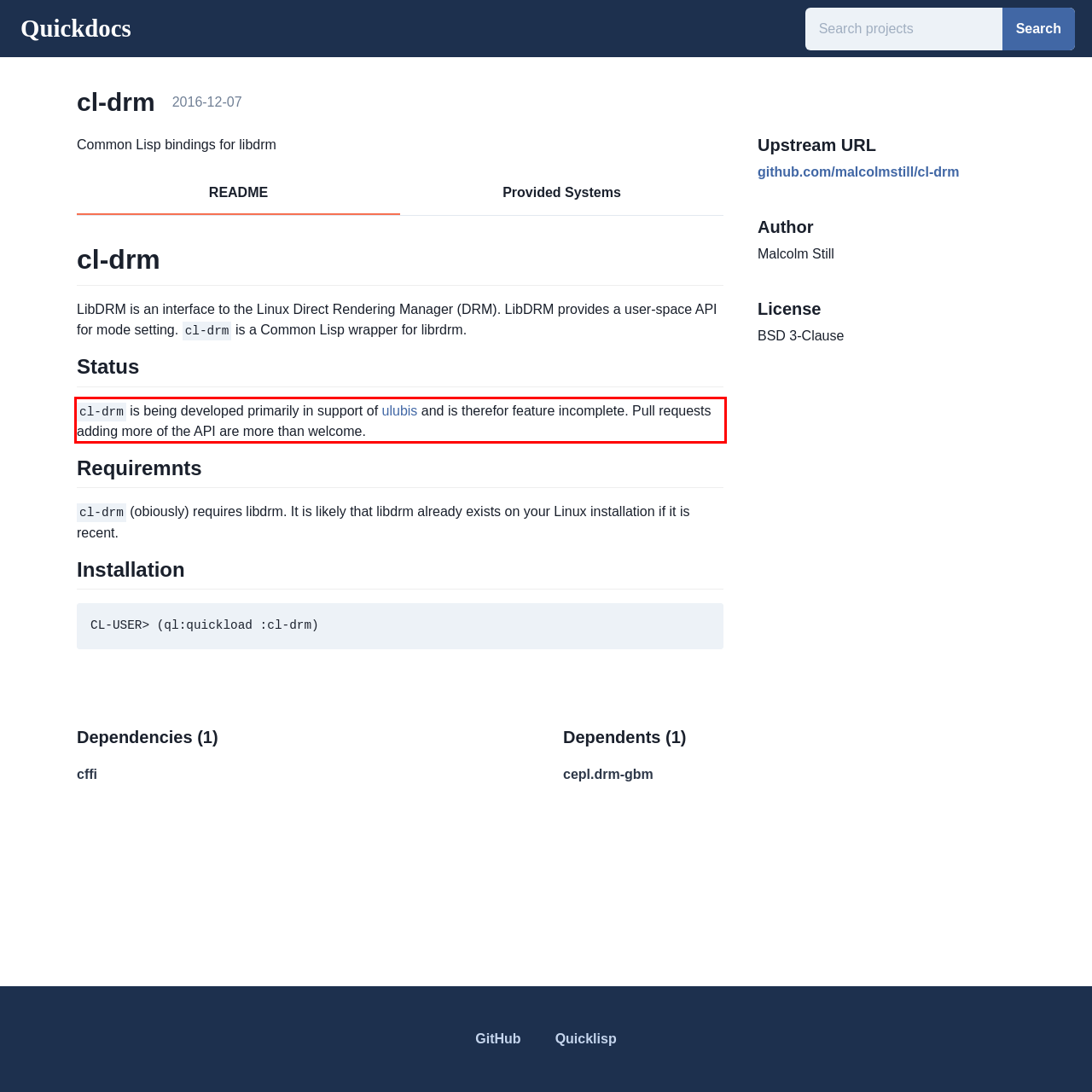Given the screenshot of the webpage, identify the red bounding box, and recognize the text content inside that red bounding box.

cl-drm is being developed primarily in support of ulubis and is therefor feature incomplete. Pull requests adding more of the API are more than welcome.